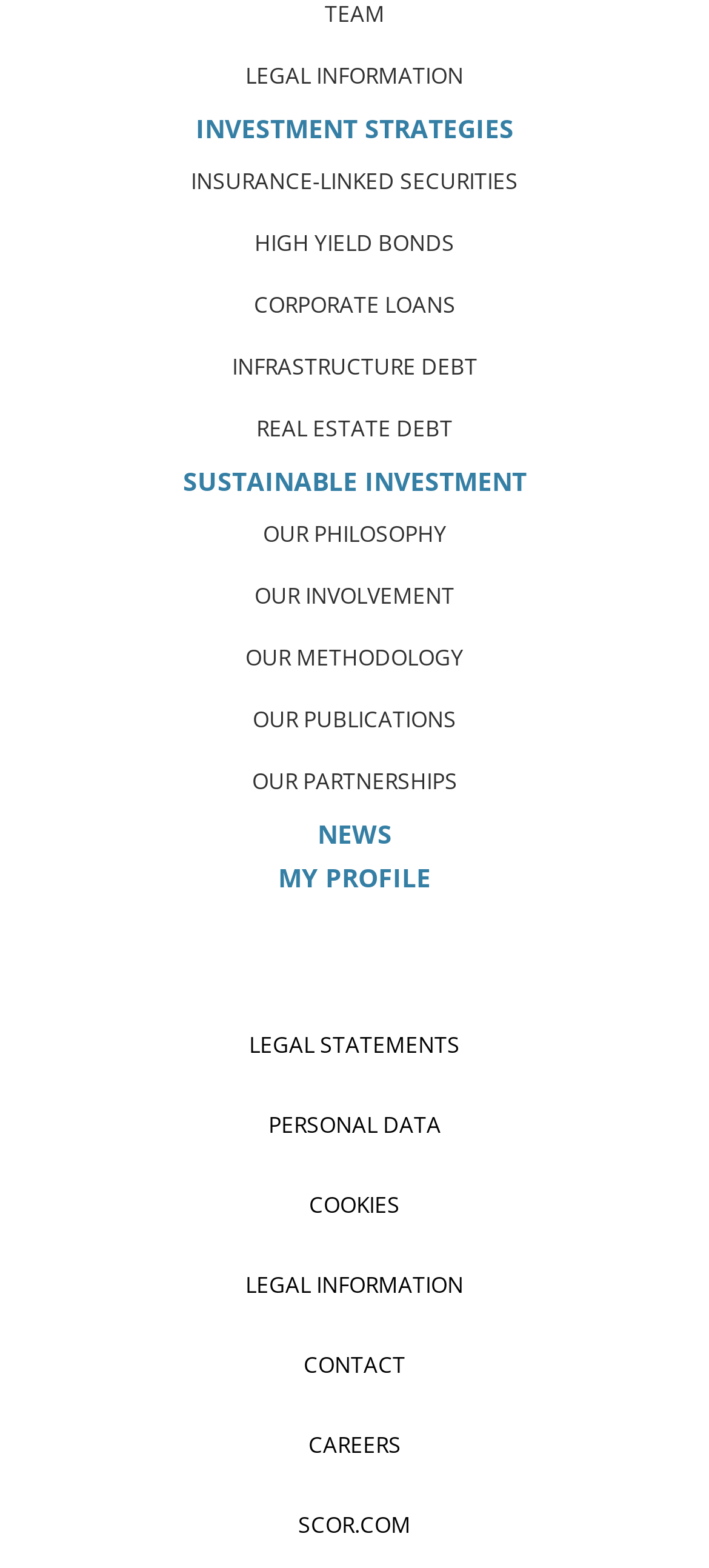Please specify the coordinates of the bounding box for the element that should be clicked to carry out this instruction: "Explore investment strategies". The coordinates must be four float numbers between 0 and 1, formatted as [left, top, right, bottom].

[0.0, 0.069, 1.0, 0.096]